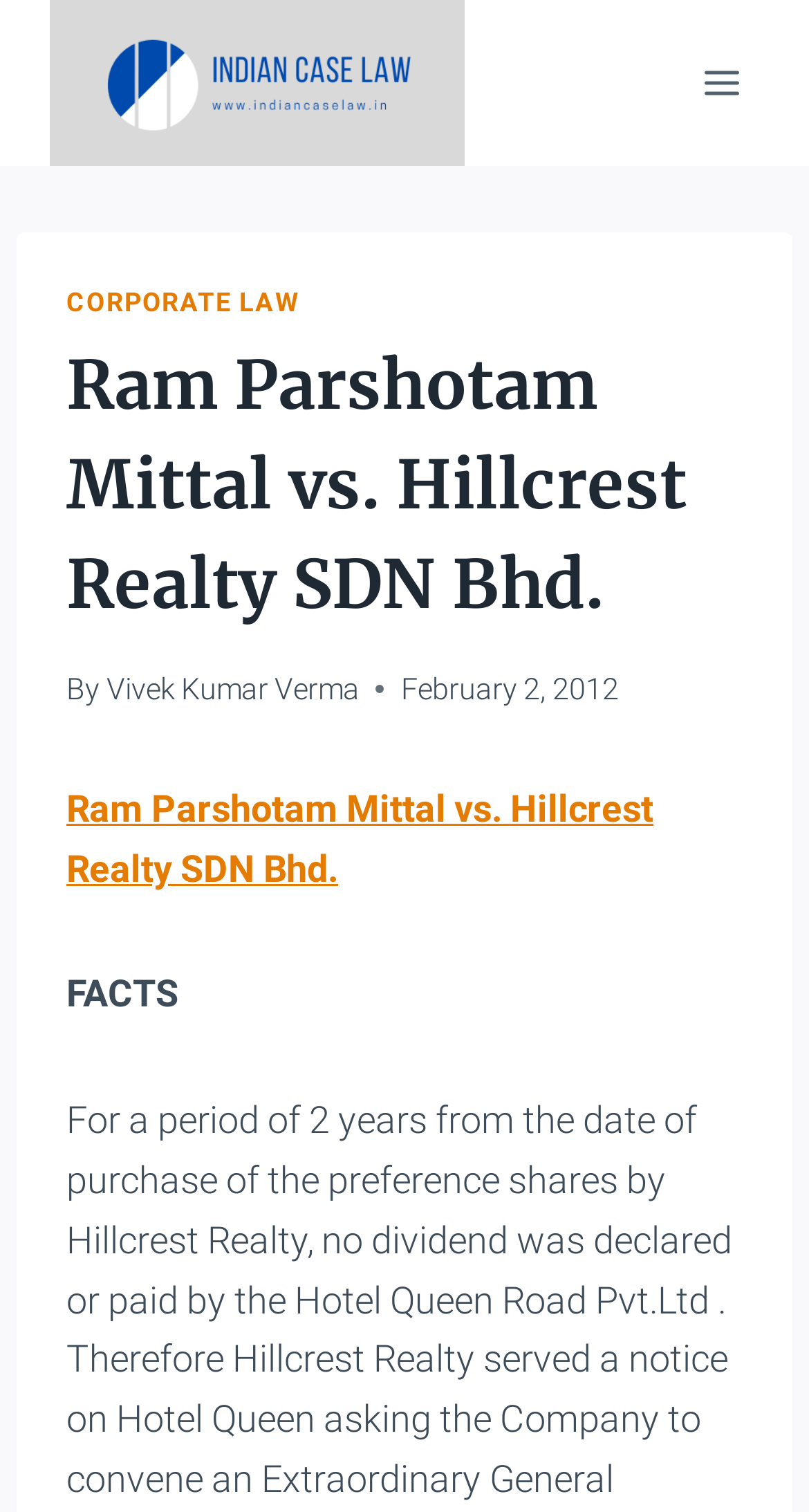Generate the text of the webpage's primary heading.

Ram Parshotam Mittal vs. Hillcrest Realty SDN Bhd.